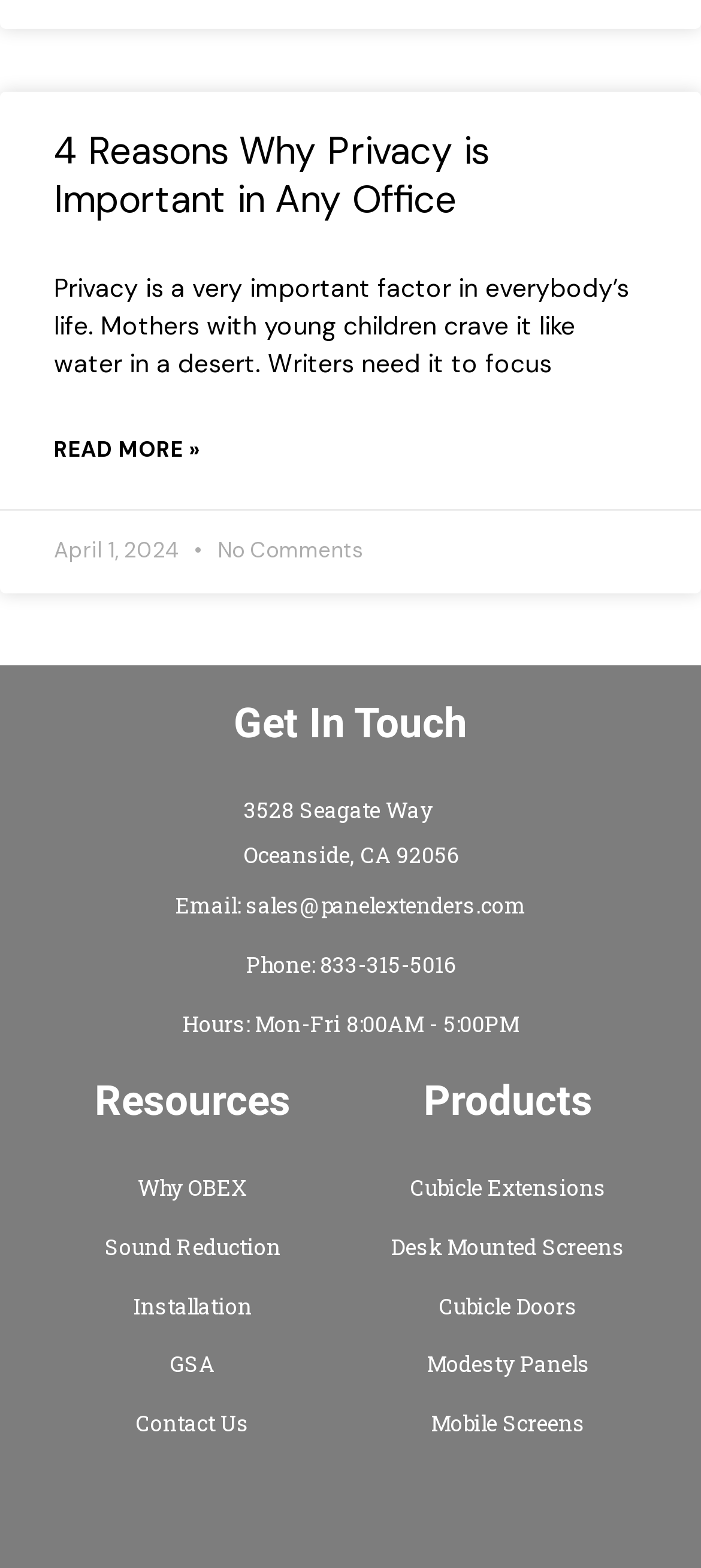Utilize the details in the image to give a detailed response to the question: What is the date of the article '4 Reasons Why Privacy is Important in Any Office'?

I found the date of the article '4 Reasons Why Privacy is Important in Any Office' by looking at the text 'April 1, 2024' below the article title.